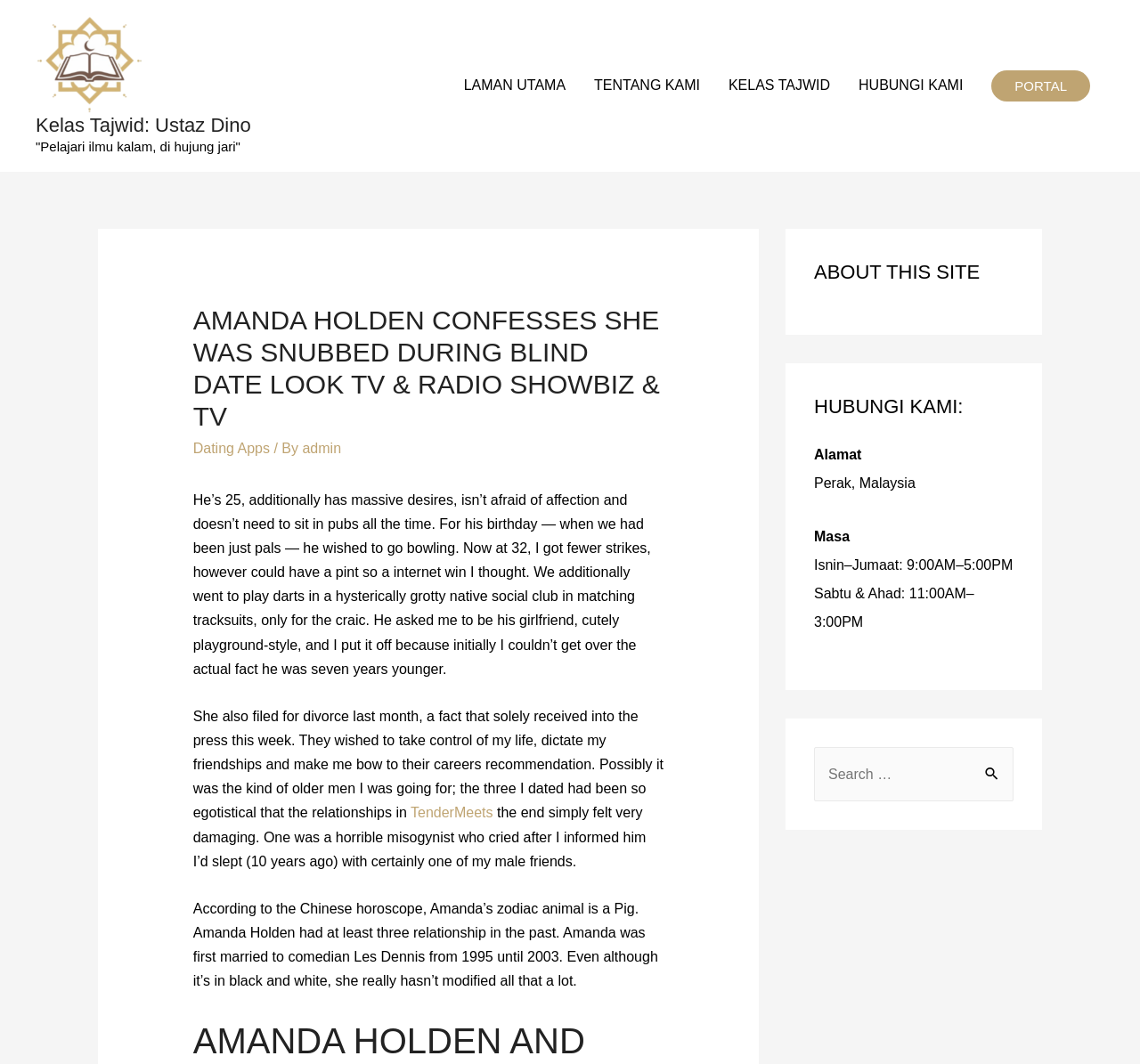Determine the bounding box coordinates of the region to click in order to accomplish the following instruction: "Navigate to 'LAMAN UTAMA'". Provide the coordinates as four float numbers between 0 and 1, specifically [left, top, right, bottom].

[0.394, 0.054, 0.509, 0.107]